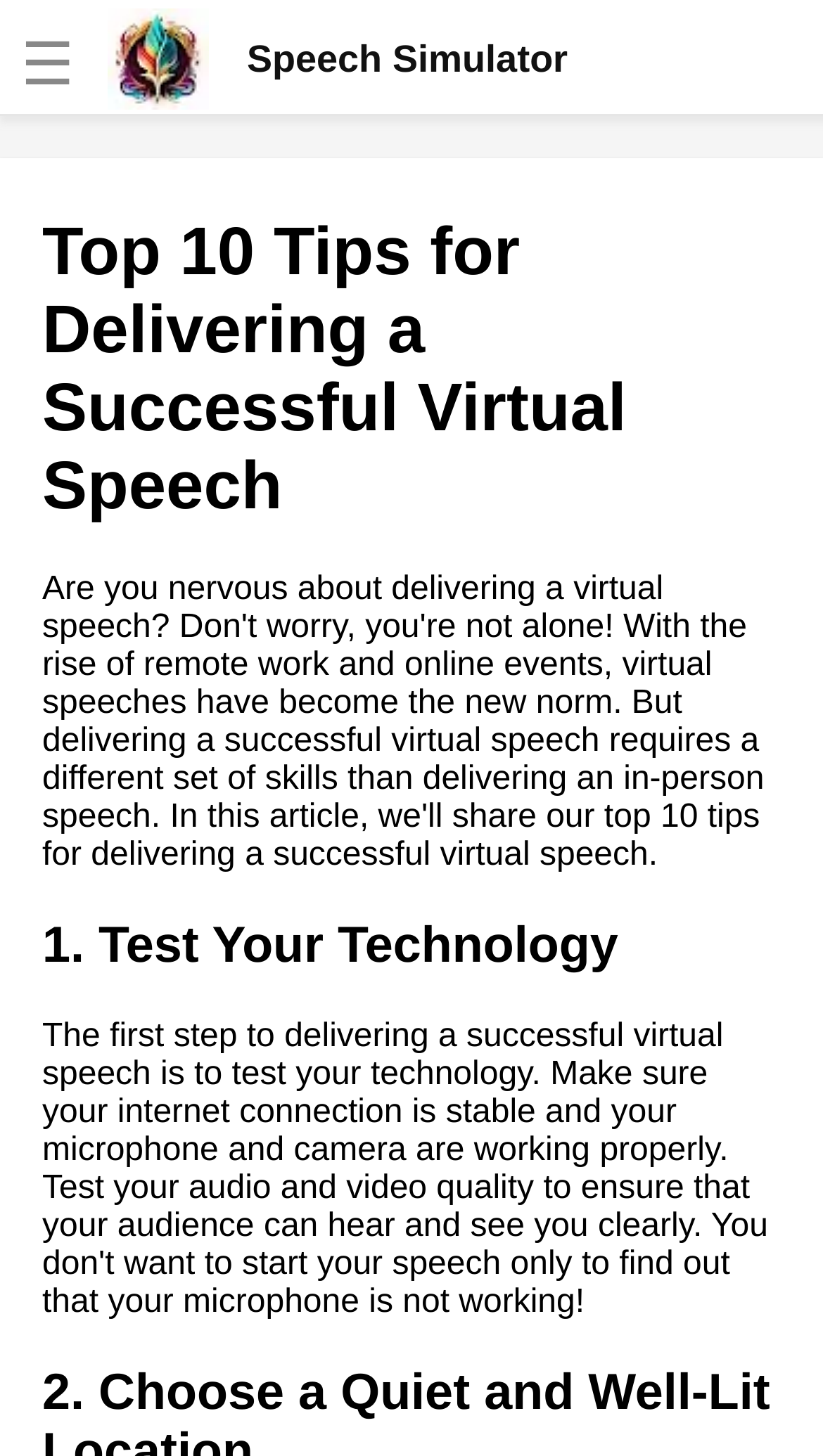How many links are on the webpage?
Based on the screenshot, answer the question with a single word or phrase.

7